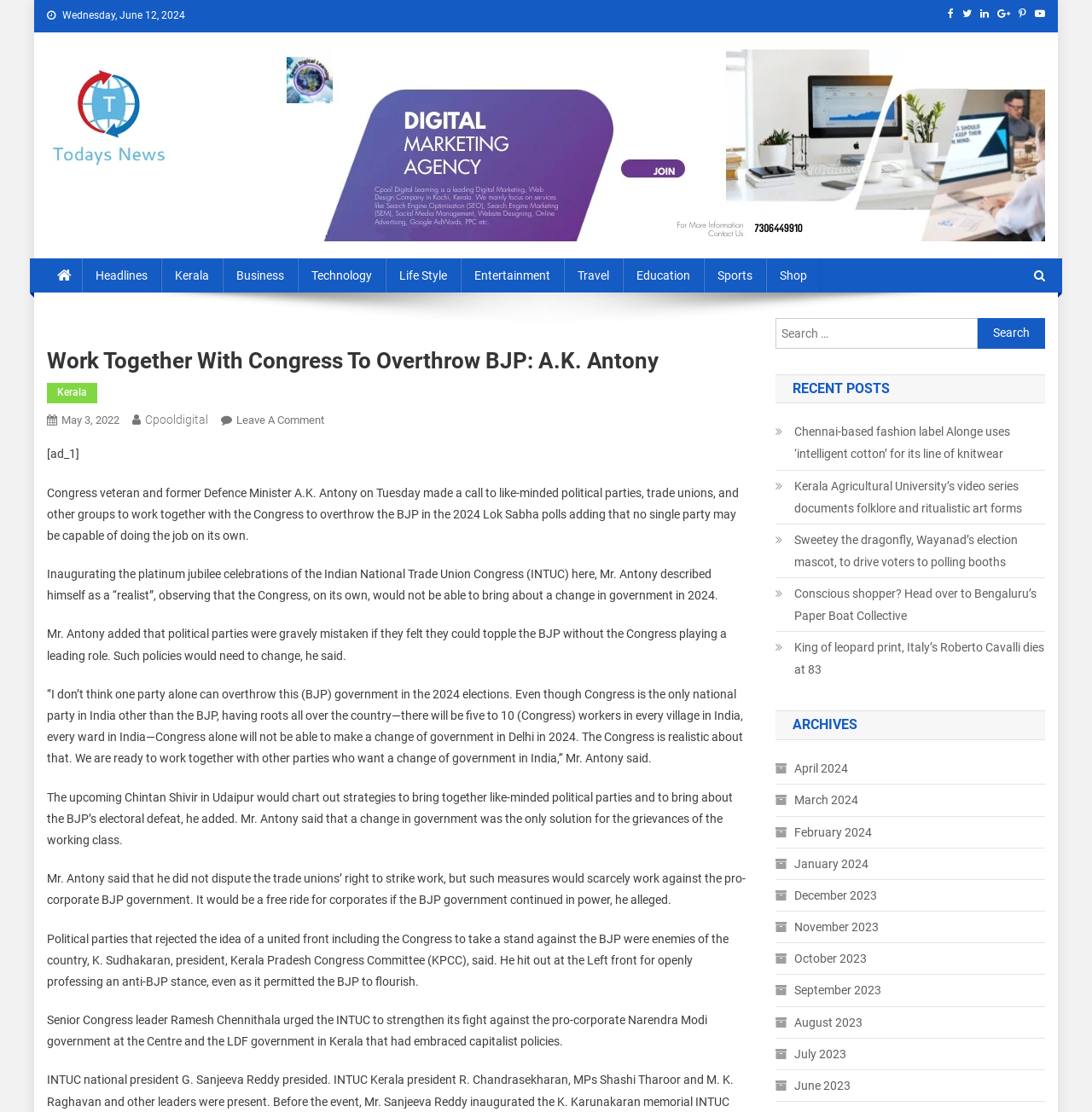Using the information in the image, give a detailed answer to the following question: What is the category of the article with the heading 'Work Together With Congress To Overthrow BJP: A.K. Antony'?

The article with the heading 'Work Together With Congress To Overthrow BJP: A.K. Antony' appears to be a news article related to politics, as it discusses the Congress party and its strategy to overthrow the BJP government.